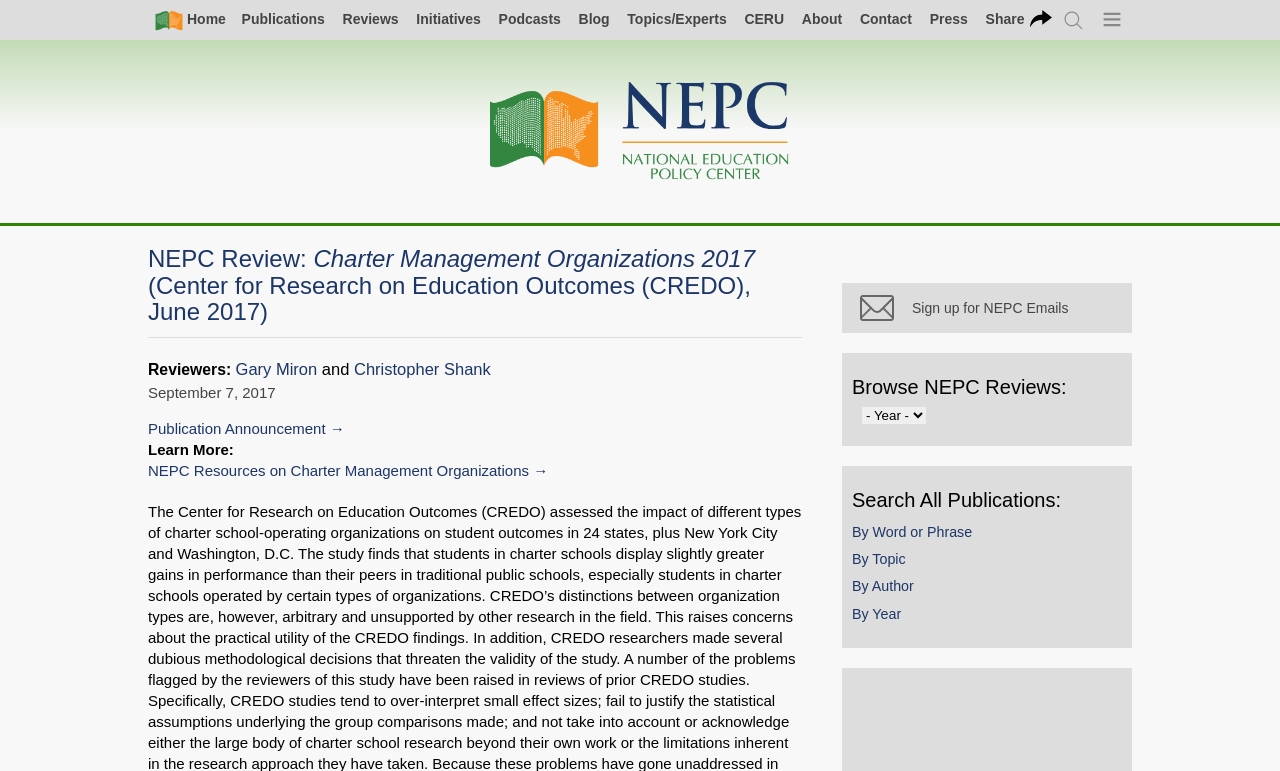Examine the screenshot and answer the question in as much detail as possible: What is the date of the publication?

I found the answer by looking at the text 'September 7, 2017' which indicates the date of the publication.